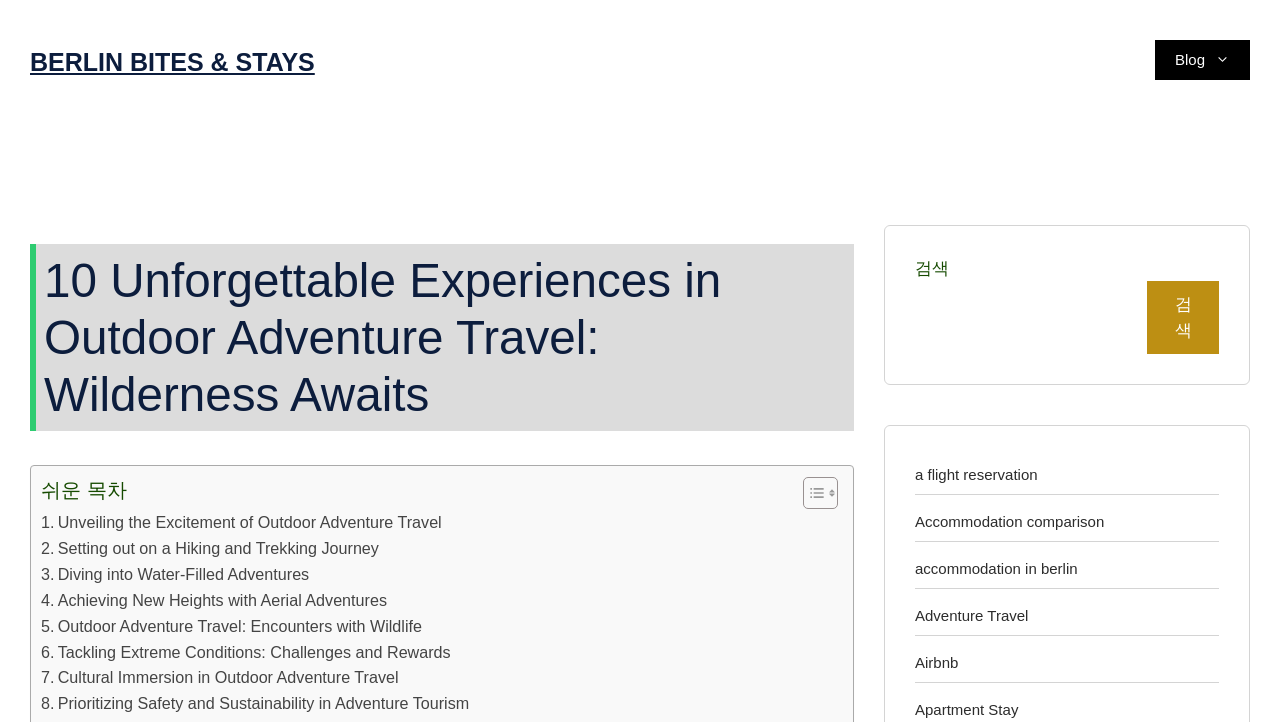Pinpoint the bounding box coordinates of the element that must be clicked to accomplish the following instruction: "Check out 'Adventure Travel'". The coordinates should be in the format of four float numbers between 0 and 1, i.e., [left, top, right, bottom].

[0.715, 0.841, 0.803, 0.865]